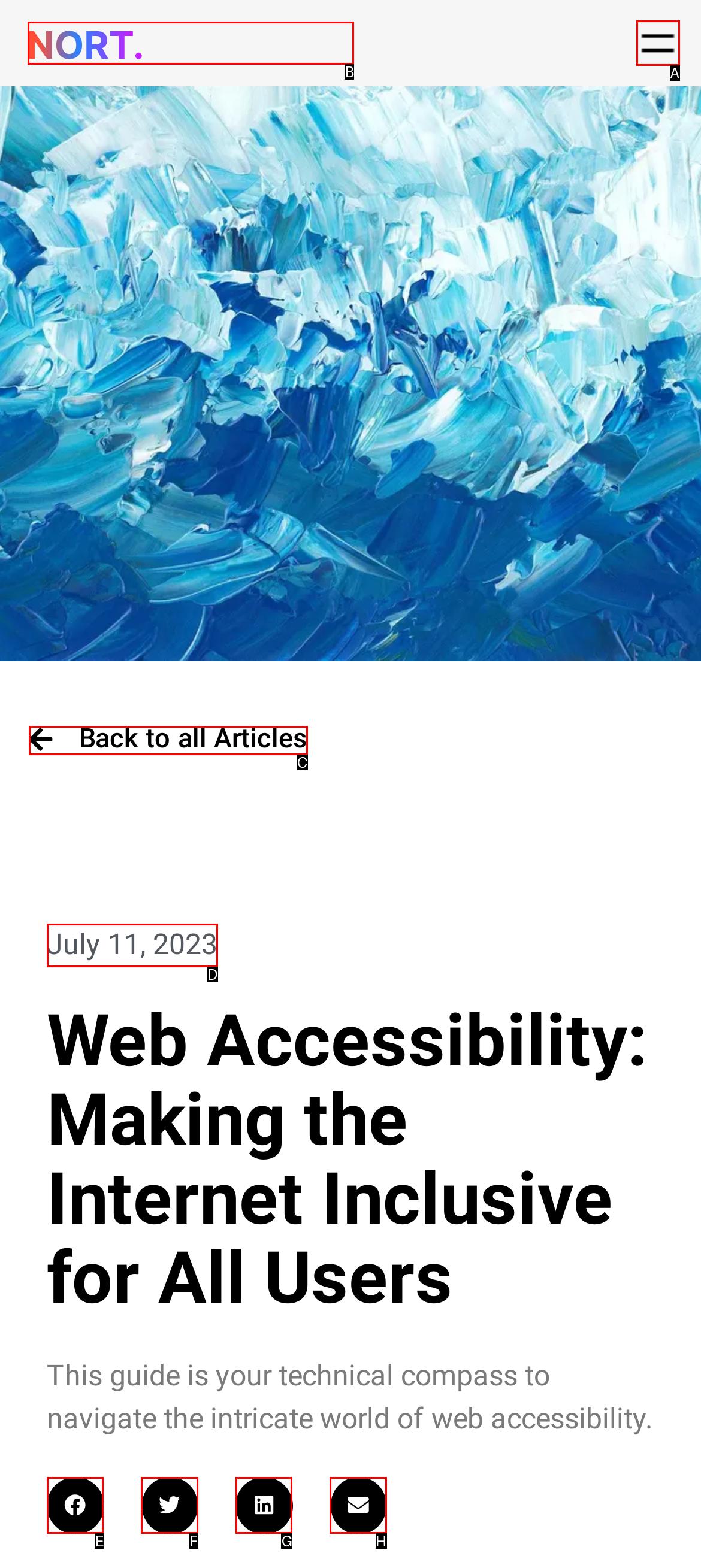Given the task: Click the Nort Labs Logo, indicate which boxed UI element should be clicked. Provide your answer using the letter associated with the correct choice.

B